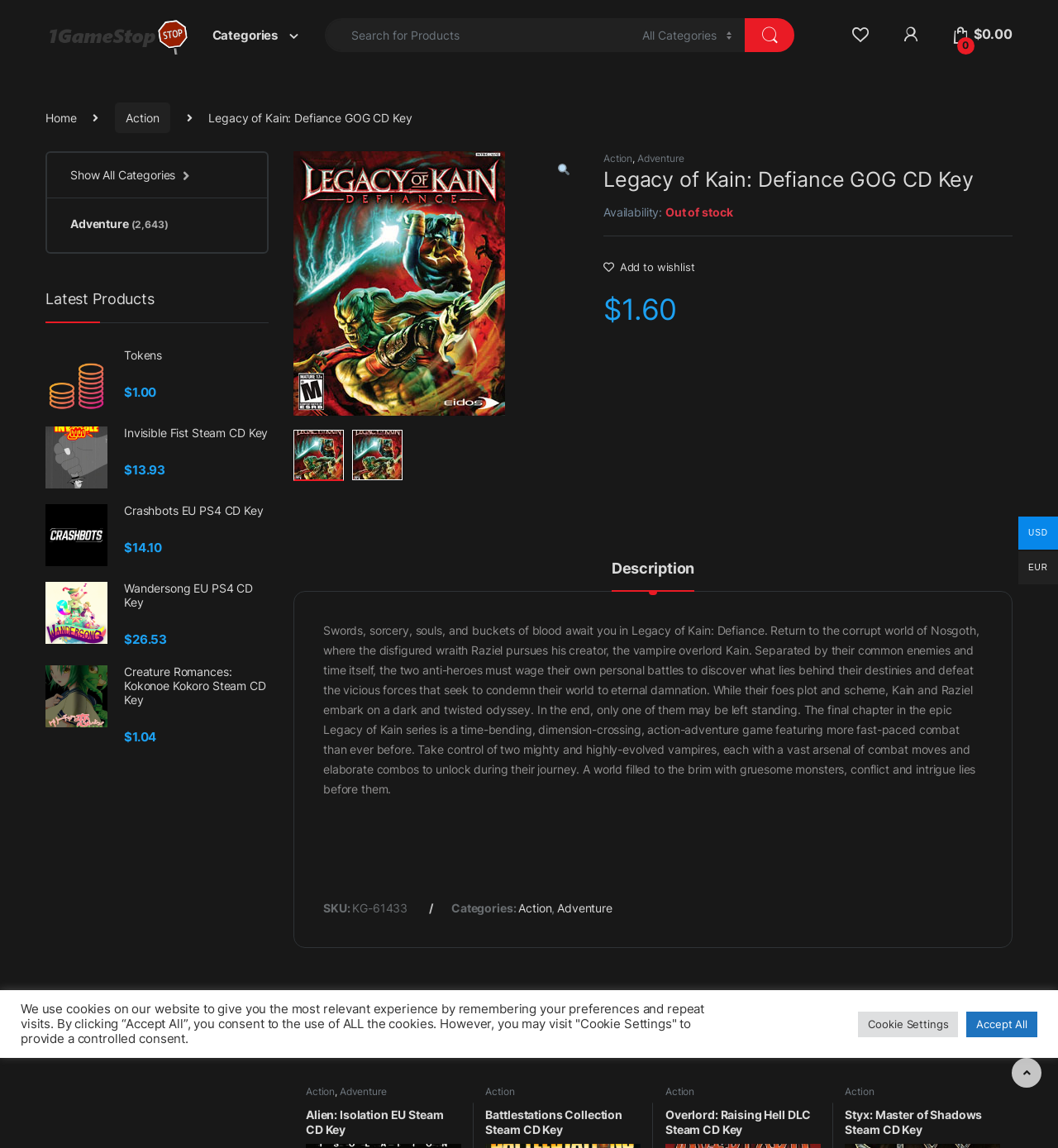Provide an in-depth caption for the contents of the webpage.

This webpage is an online store selling digital game keys, specifically featuring Legacy of Kain: Defiance GOG CD Key. At the top, there is a navigation bar with links to the home page, categories, and a search bar. Below the navigation bar, there is a breadcrumb trail showing the current page's location in the website's hierarchy.

The main content area is divided into sections. The first section displays the game's title, availability, and price. There is also a button to add the game to a wishlist. Below this section, there is a tab list with a single tab, "Description", which is not selected by default. The tab panel contains a detailed description of the game, including its storyline, features, and system requirements.

On the right side of the page, there is a section displaying related products, which are other games in the same categories as Legacy of Kain: Defiance. Each related product is listed with its title, category, and price.

Further down the page, there is a section showcasing the latest products, which are other games available on the website. Each product is listed with its title, price, and a link to its page.

At the bottom of the page, there is a notice about the website's use of cookies, with buttons to accept all cookies or to customize cookie settings. There are also links to switch between USD and EUR currencies and a button to scroll to the top of the page.